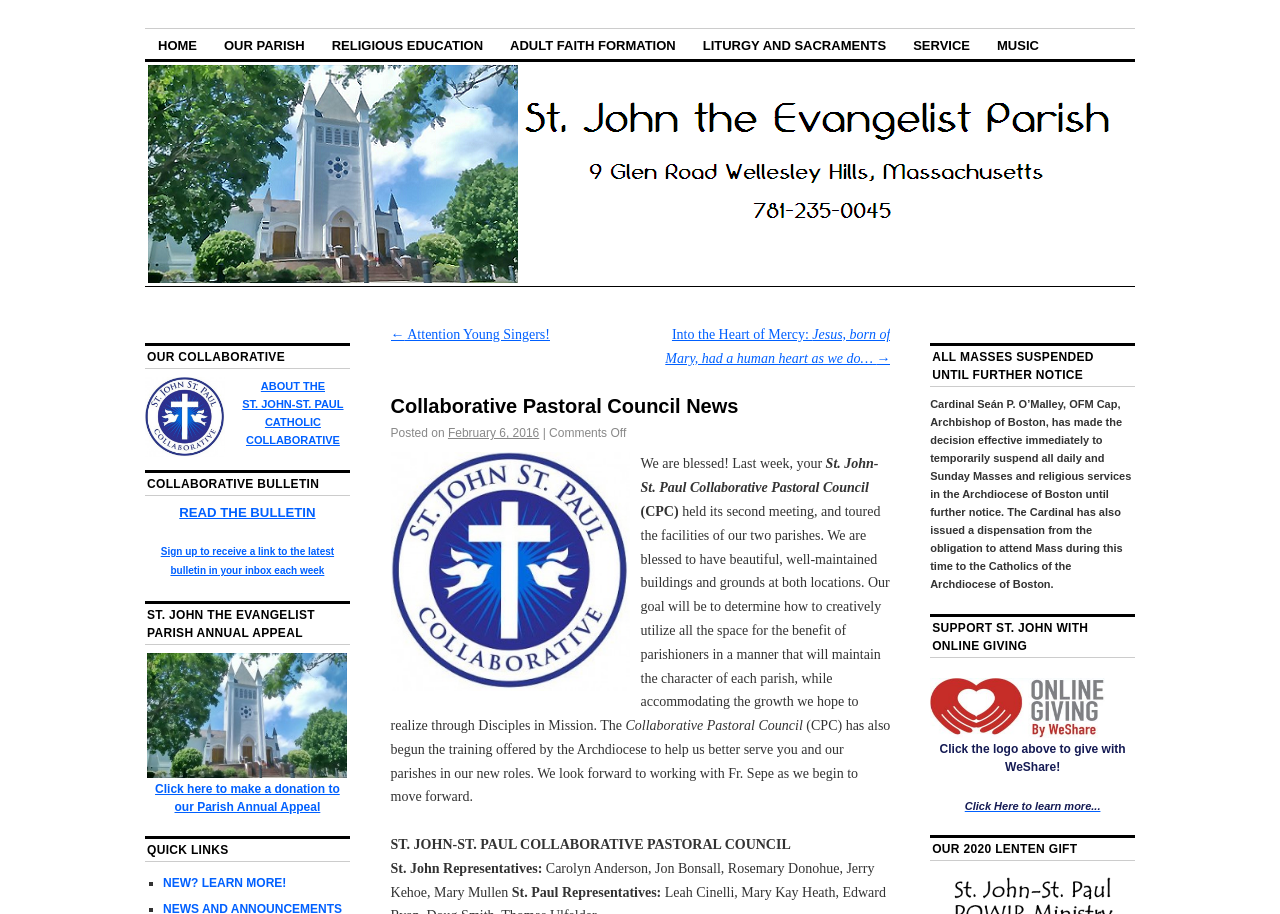Predict the bounding box coordinates of the UI element that matches this description: "Click Here to learn more...". The coordinates should be in the format [left, top, right, bottom] with each value between 0 and 1.

[0.754, 0.874, 0.86, 0.889]